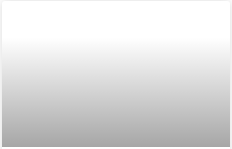Answer the question with a single word or phrase: 
What is the focus of the new leadership in Kinyo?

Development and improvement